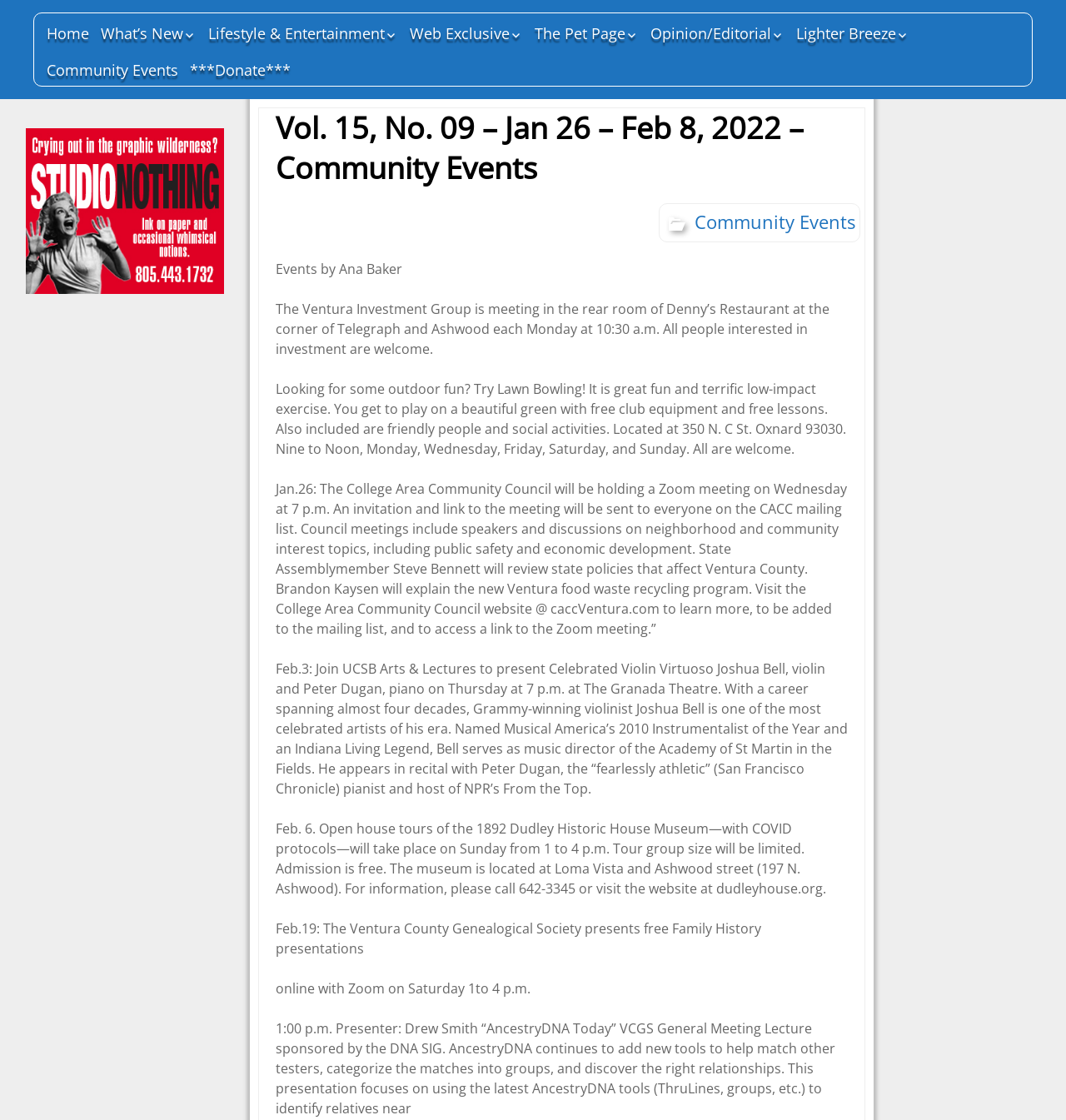Describe the webpage in detail, including text, images, and layout.

The webpage is a community events page from the Ventura Breeze, a local newspaper. At the top, there is a header section with links to various sections of the newspaper, including "Home", "What's New", "Featured News", and others. Below the header, there is a prominent heading that reads "Vol. 15, No. 09 – Jan 26 – Feb 8, 2022 – Community Events".

The main content of the page is divided into several sections, each containing a list of community events. The events are listed in a vertical column, with each event described in a few sentences. The events include meetings, presentations, and activities, such as a lawn bowling event, a Zoom meeting with the College Area Community Council, and a violin recital at the Granada Theatre.

To the left of the main content, there is a sidebar with links to various categories, including "Lifestyle & Entertainment", "Web Exclusive", and "Opinion/Editorial". There is also a "Donate" button and an image with the text "Studioo Nothing".

At the bottom of the page, there are more links to community events, including an open house tour of the Dudley Historic House Museum and a presentation by the Ventura County Genealogical Society.